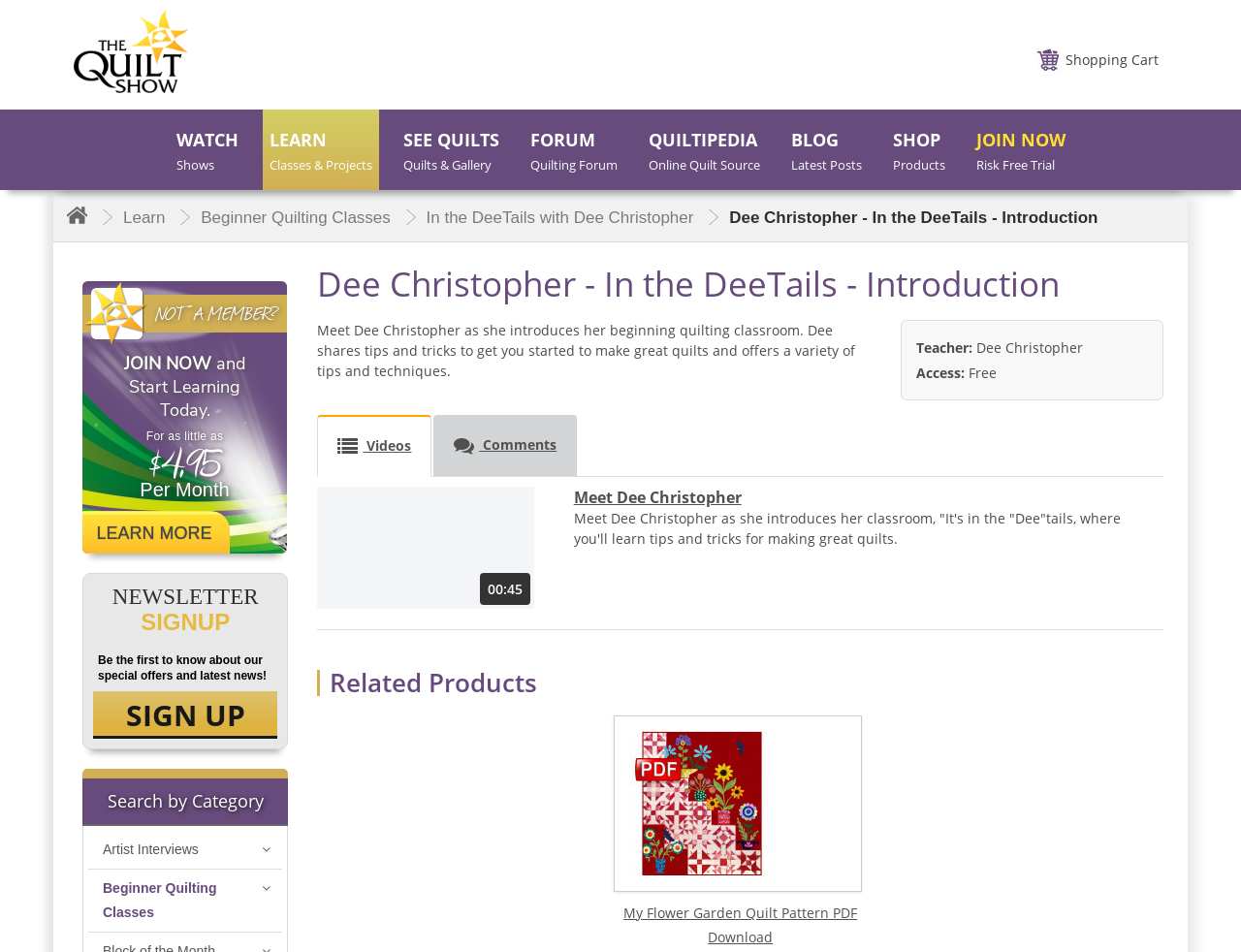What is the name of the quilting classroom?
Relying on the image, give a concise answer in one word or a brief phrase.

In the DeeTails